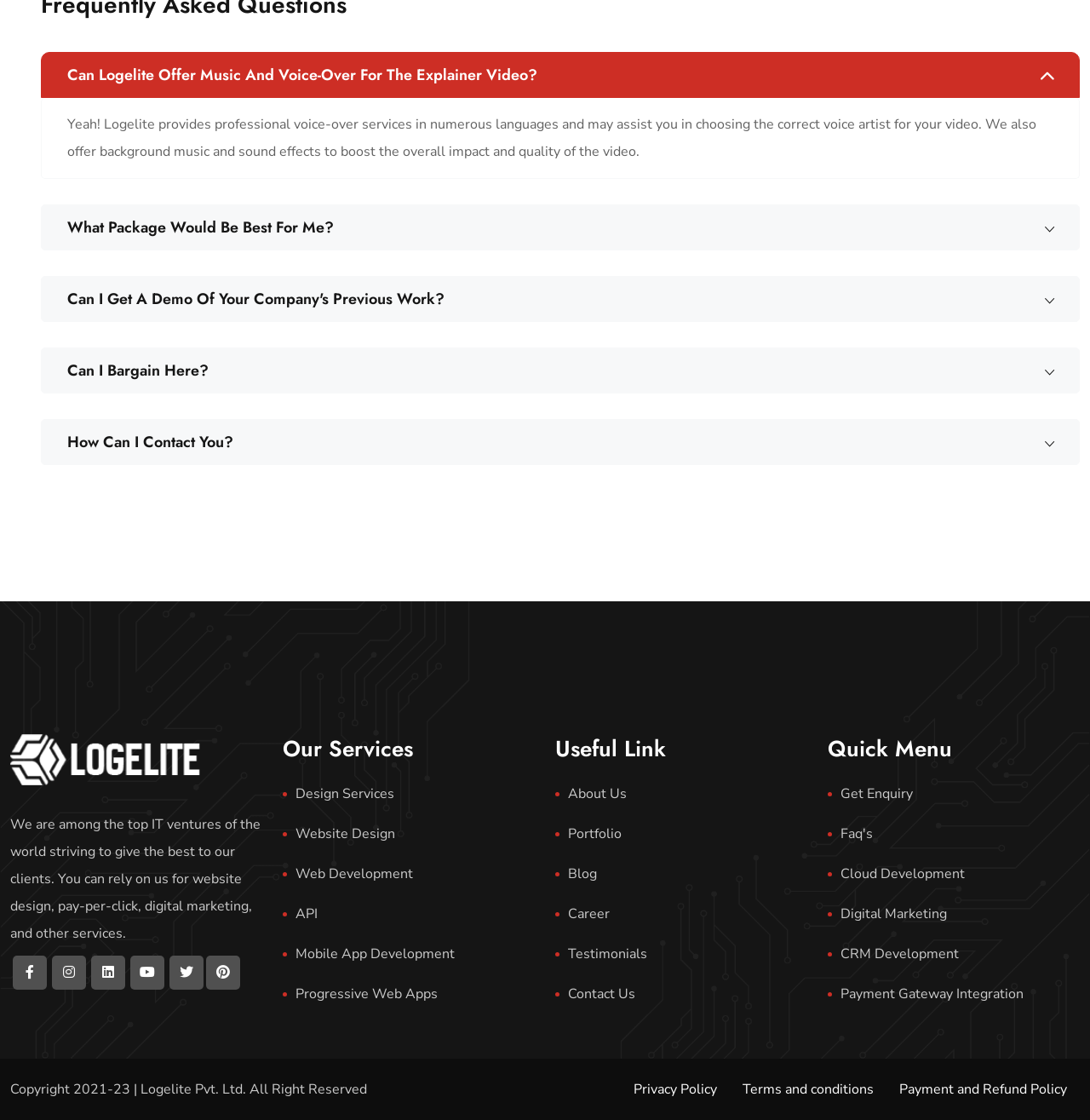Identify the bounding box coordinates of the clickable section necessary to follow the following instruction: "View Logelite's portfolio". The coordinates should be presented as four float numbers from 0 to 1, i.e., [left, top, right, bottom].

[0.509, 0.732, 0.741, 0.757]